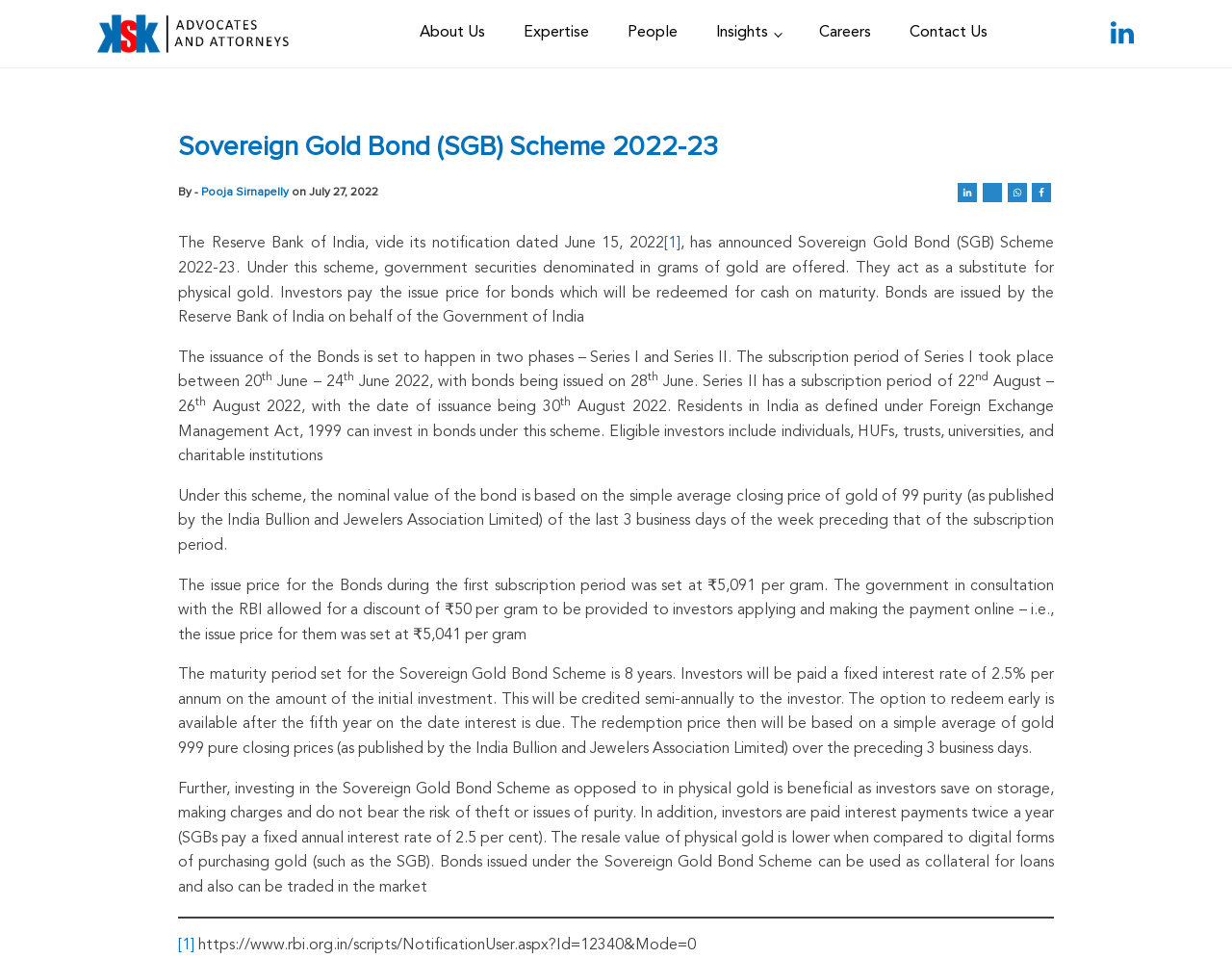Identify the bounding box coordinates of the section that should be clicked to achieve the task described: "Share this article on Facebook".

None